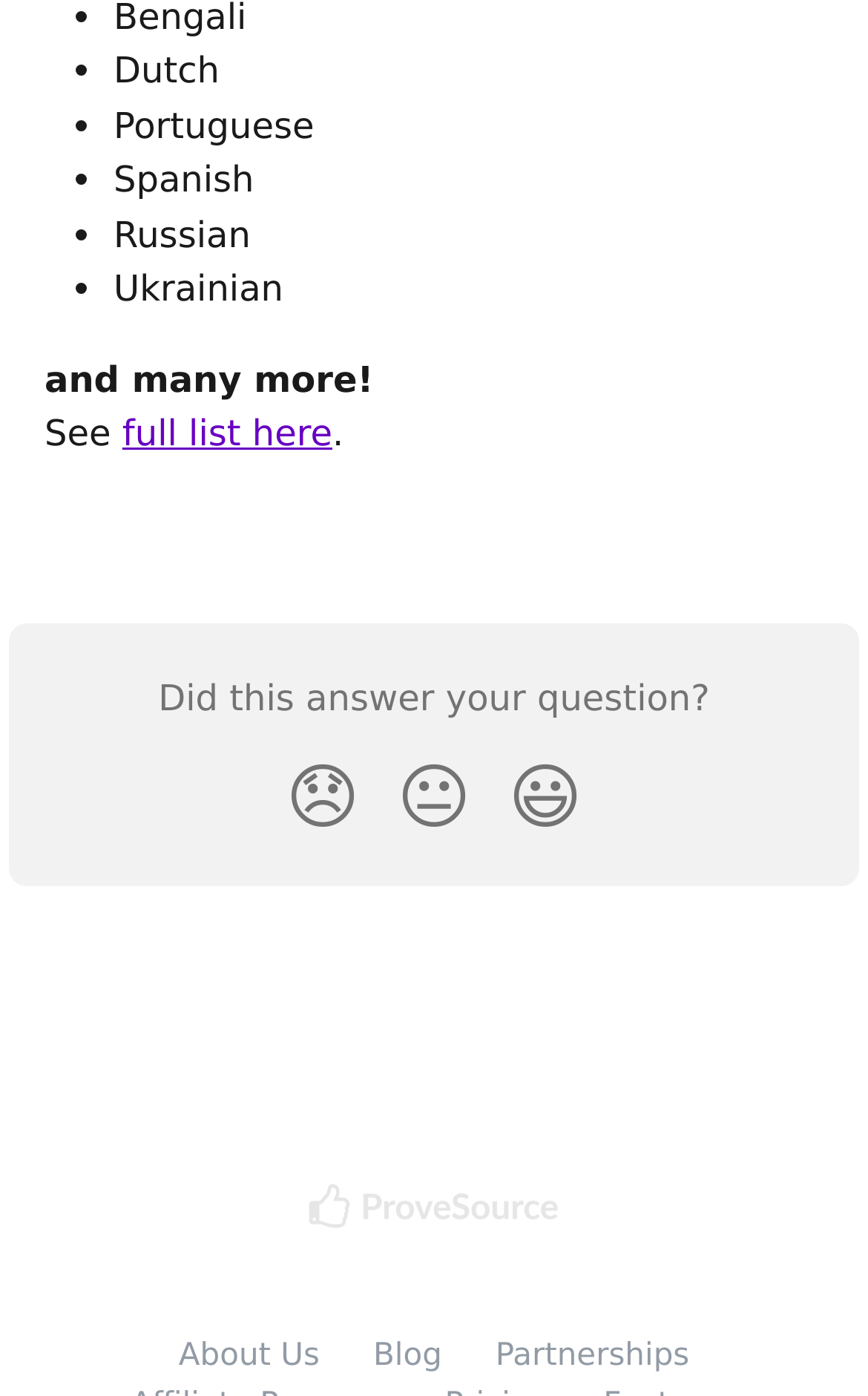From the element description About Us, predict the bounding box coordinates of the UI element. The coordinates must be specified in the format (top-left x, top-left y, bottom-right x, bottom-right y) and should be within the 0 to 1 range.

[0.206, 0.958, 0.368, 0.984]